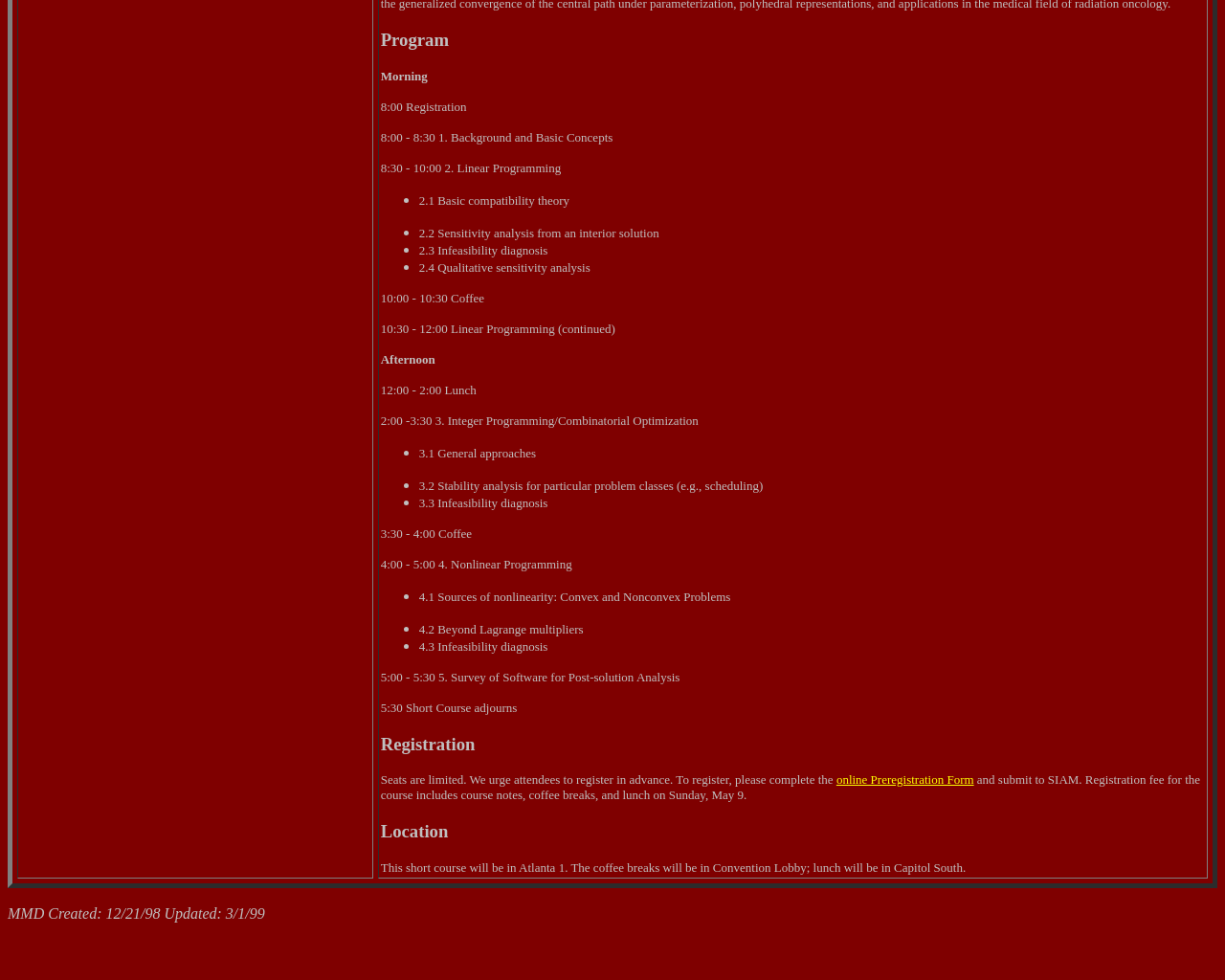Please respond in a single word or phrase: 
What is the registration fee for the course?

includes course notes, coffee breaks, and lunch on Sunday, May 9